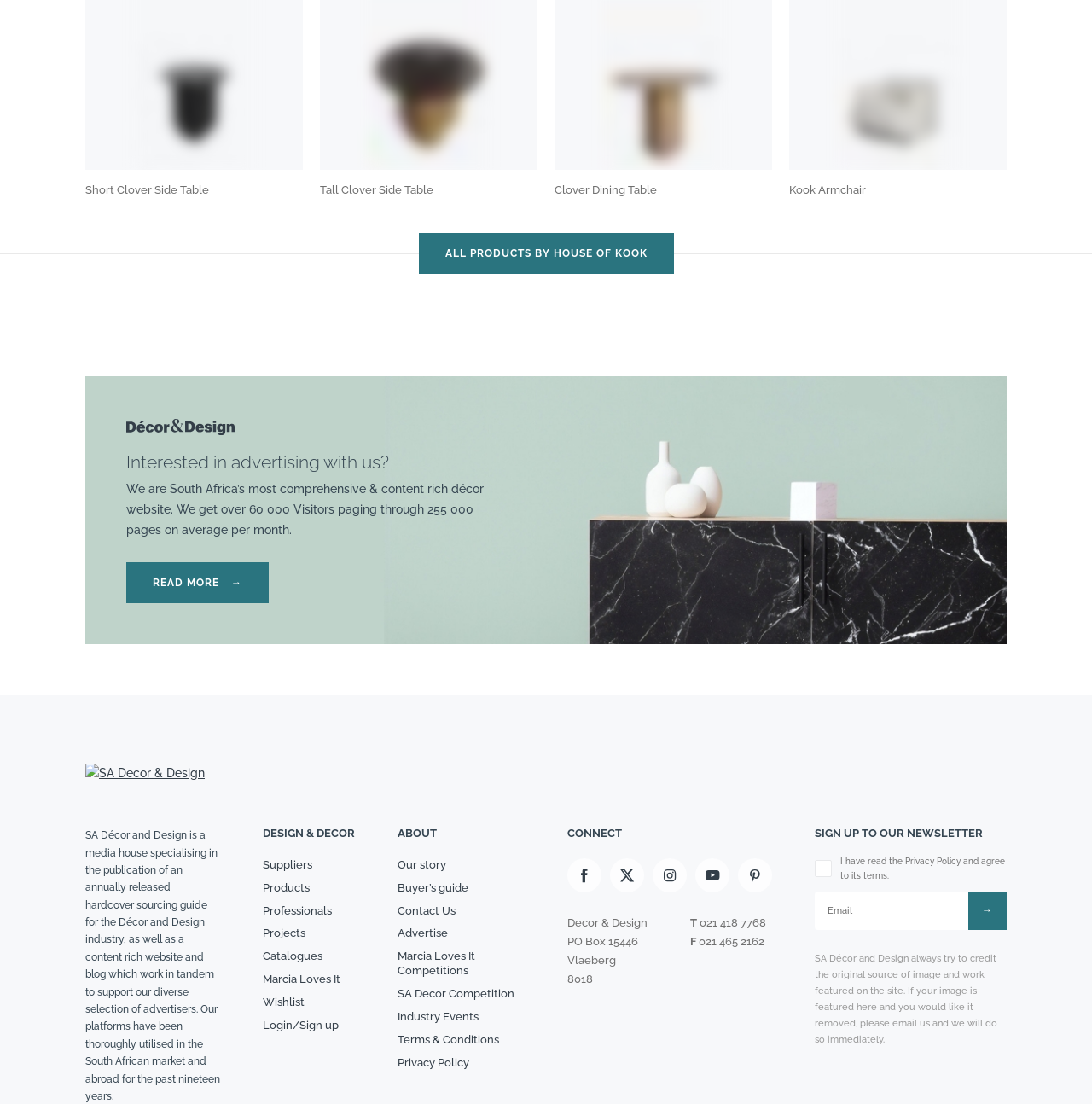Predict the bounding box coordinates of the area that should be clicked to accomplish the following instruction: "Click on ALL PRODUCTS BY HOUSE OF KOOK". The bounding box coordinates should consist of four float numbers between 0 and 1, i.e., [left, top, right, bottom].

[0.383, 0.211, 0.617, 0.248]